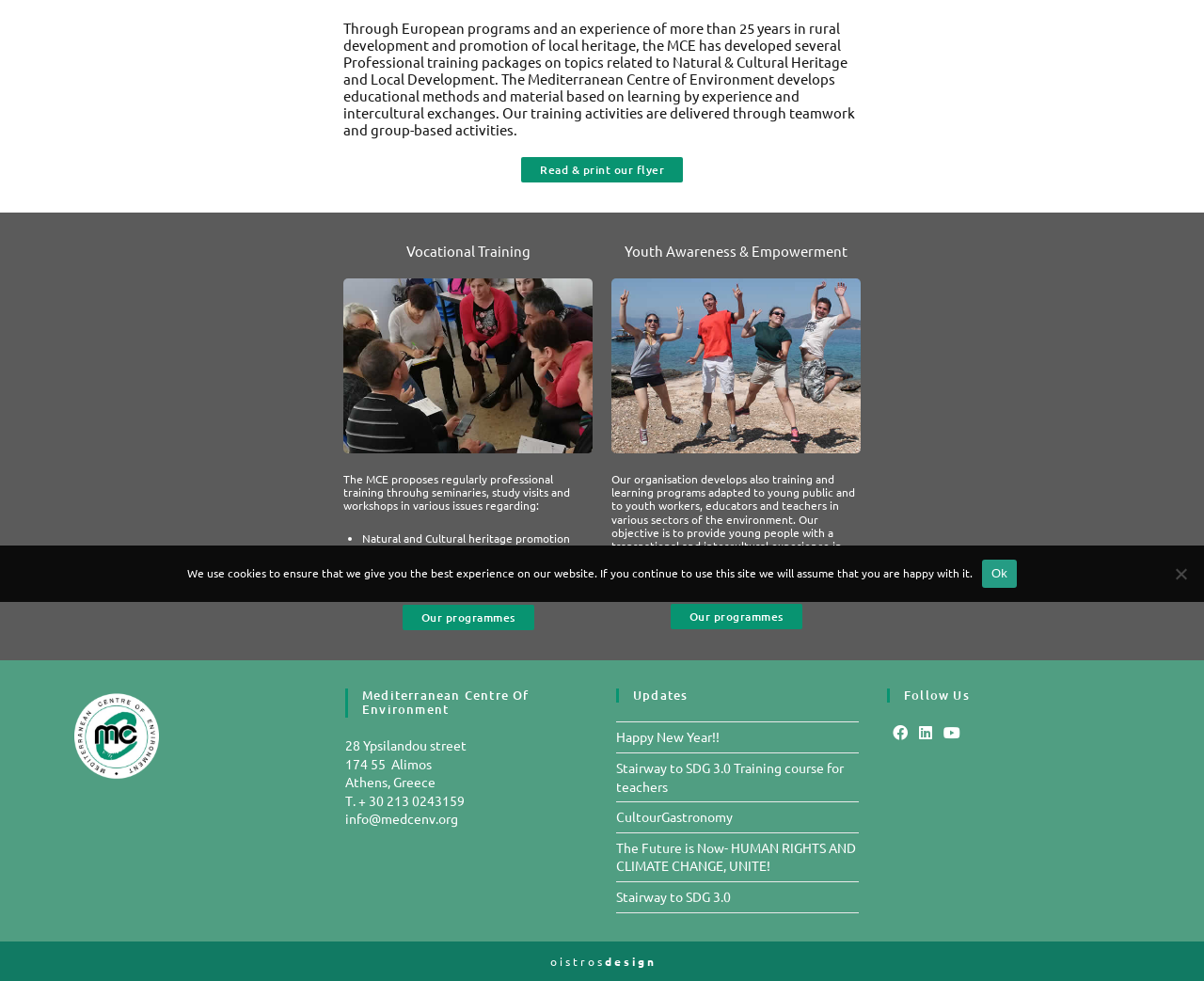Using the description: "Happy New Year!!", identify the bounding box of the corresponding UI element in the screenshot.

[0.512, 0.743, 0.598, 0.76]